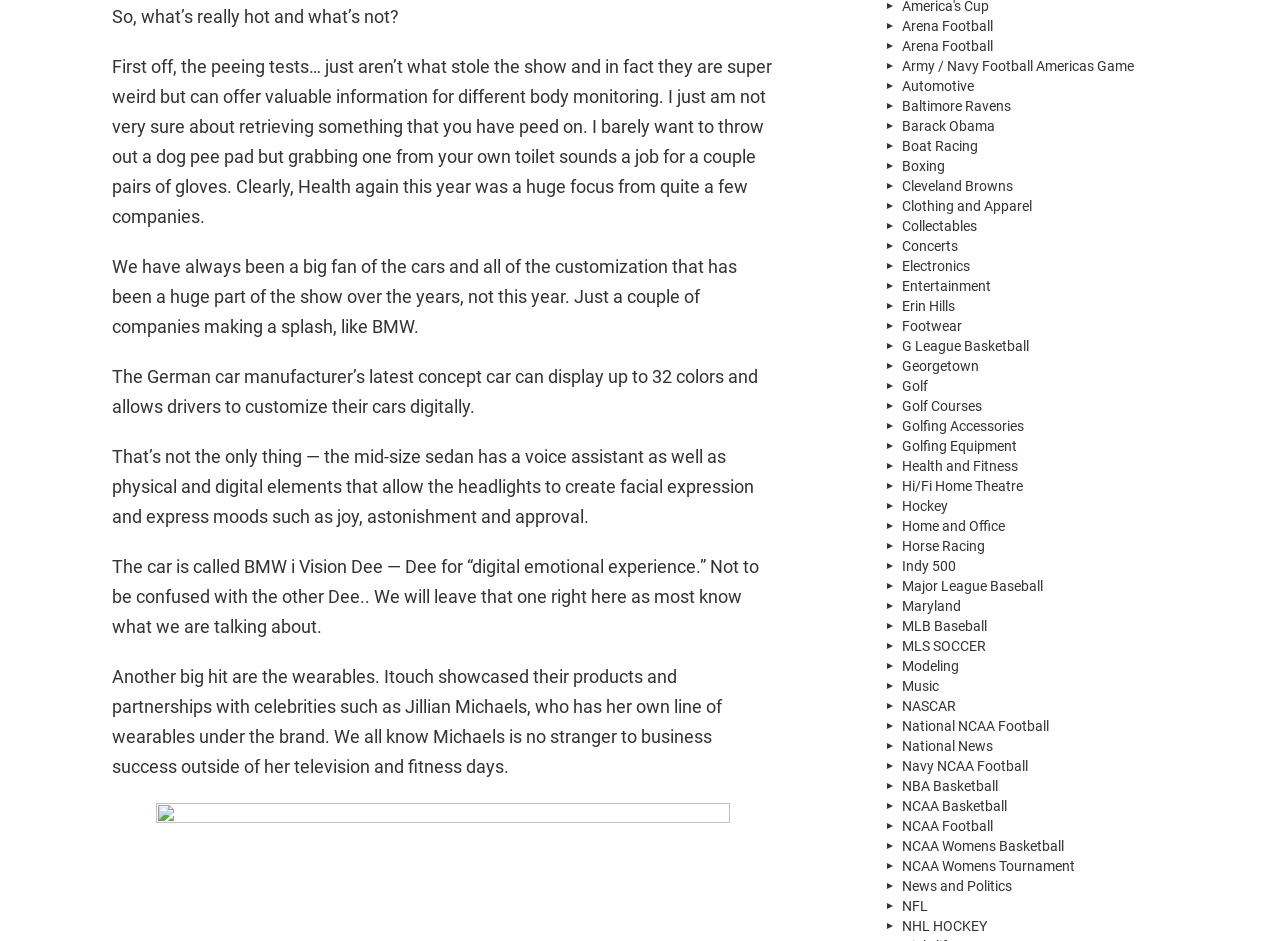Specify the bounding box coordinates of the area to click in order to follow the given instruction: "View December 2017 archives."

None